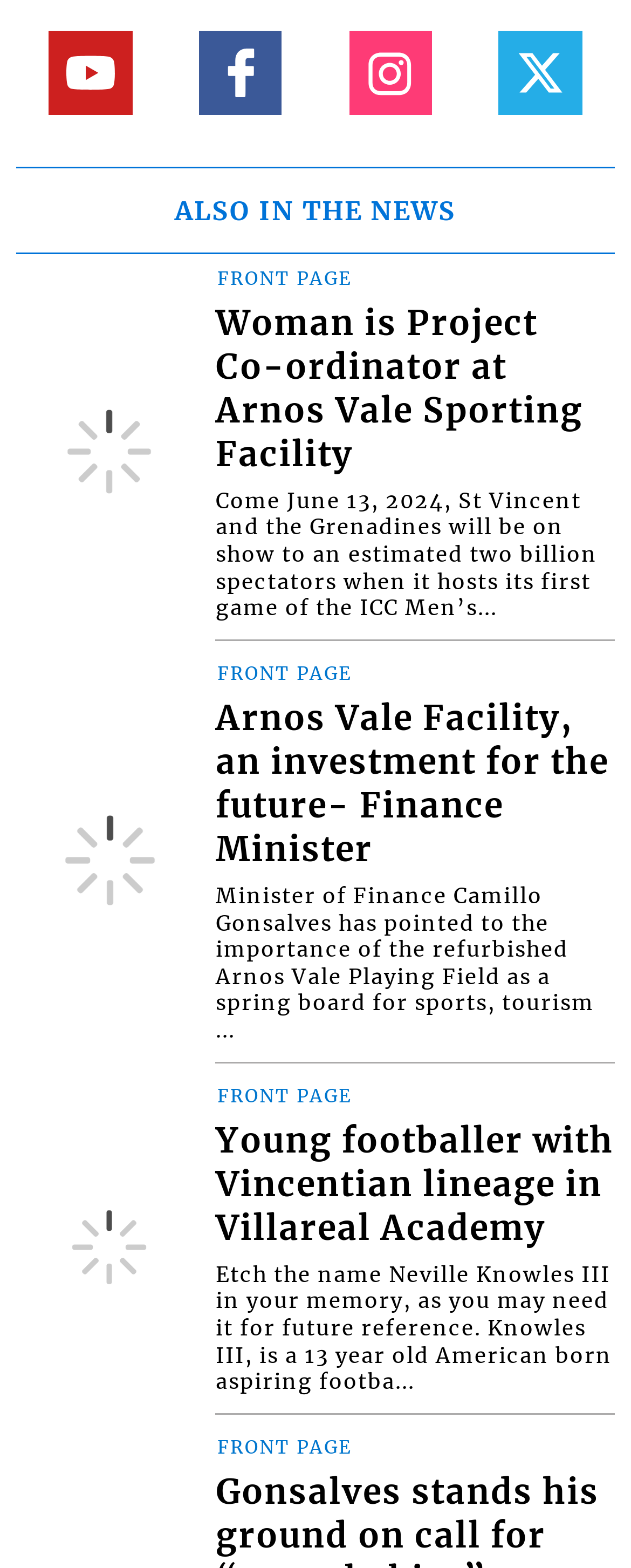What is the name of the facility mentioned in the articles?
Based on the visual details in the image, please answer the question thoroughly.

The facility mentioned in the articles is the Arnos Vale Sporting Facility, which is the location of the ICC Men’s game and where the woman is the Project Co-ordinator.